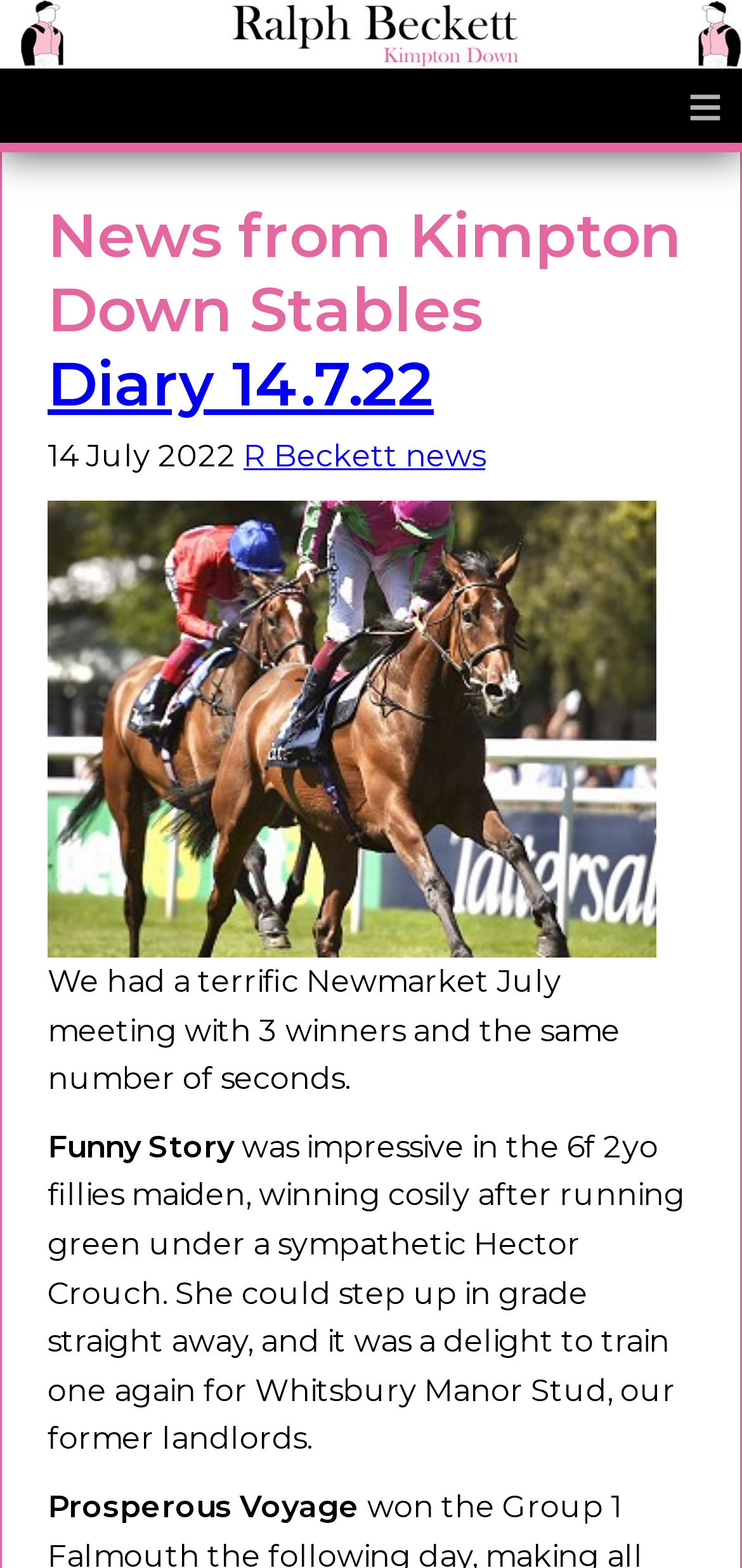Determine the bounding box coordinates (top-left x, top-left y, bottom-right x, bottom-right y) of the UI element described in the following text: ≡

[0.026, 0.044, 0.974, 0.092]